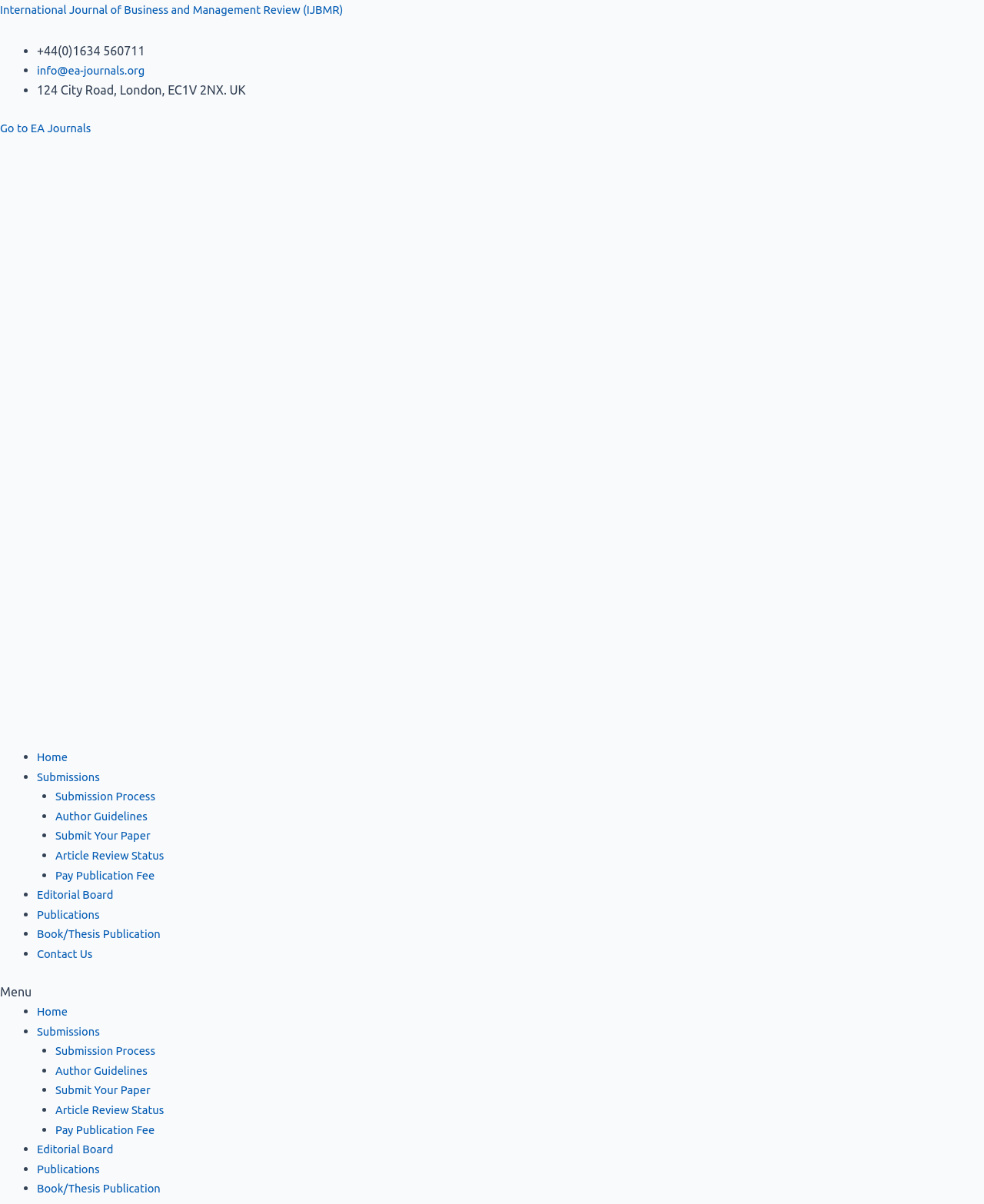Determine the bounding box coordinates for the area you should click to complete the following instruction: "Search for a keyword".

[0.0, 0.584, 0.214, 0.617]